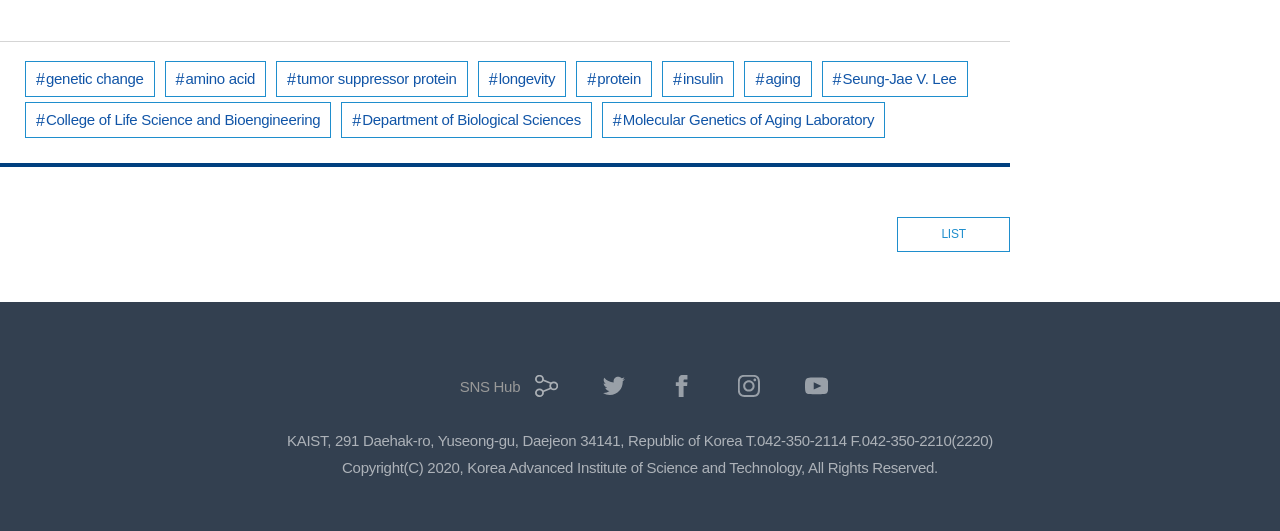What is the name of the laboratory?
Please provide a comprehensive answer based on the details in the screenshot.

I found the answer by looking at the links on the webpage, specifically the one that says 'Molecular Genetics of Aging Laboratory' which is located at [0.47, 0.191, 0.691, 0.259] coordinates.